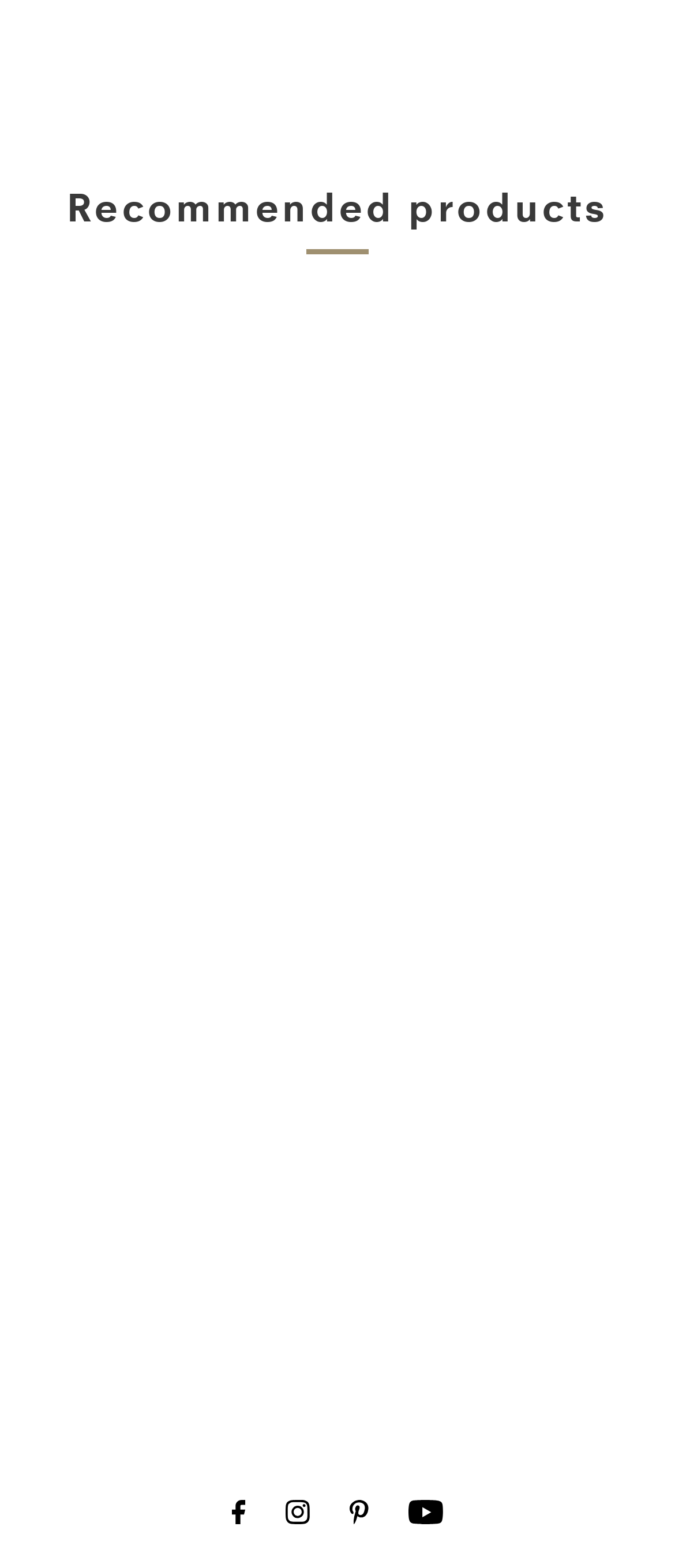Using the description: "parent_node: Beer Budget Designs", identify the bounding box of the corresponding UI element in the screenshot.

[0.04, 0.575, 0.479, 0.799]